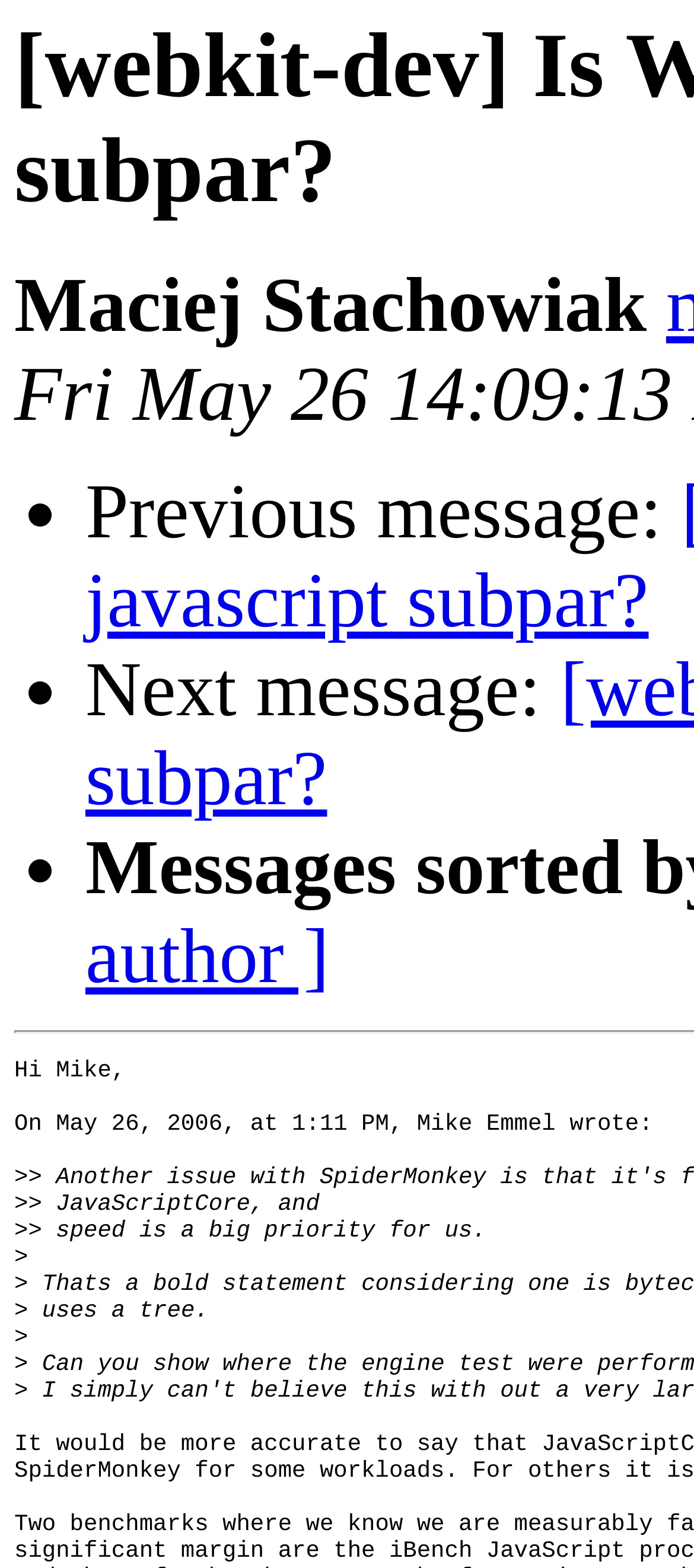What is the text of the webpage's headline?

[webkit-dev] Is WebKit's javascript subpar?